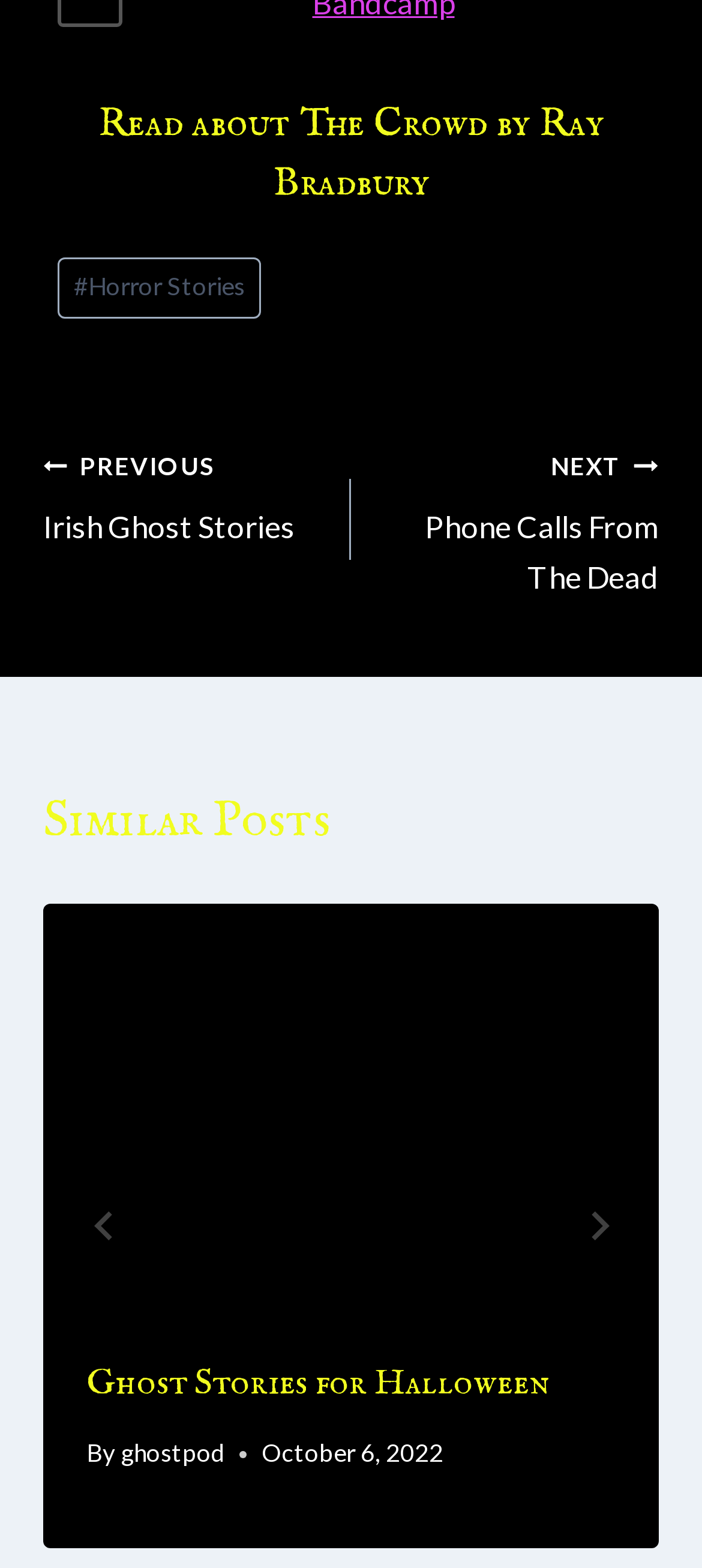Find the bounding box coordinates of the element's region that should be clicked in order to follow the given instruction: "Go to previous post". The coordinates should consist of four float numbers between 0 and 1, i.e., [left, top, right, bottom].

[0.062, 0.28, 0.5, 0.352]